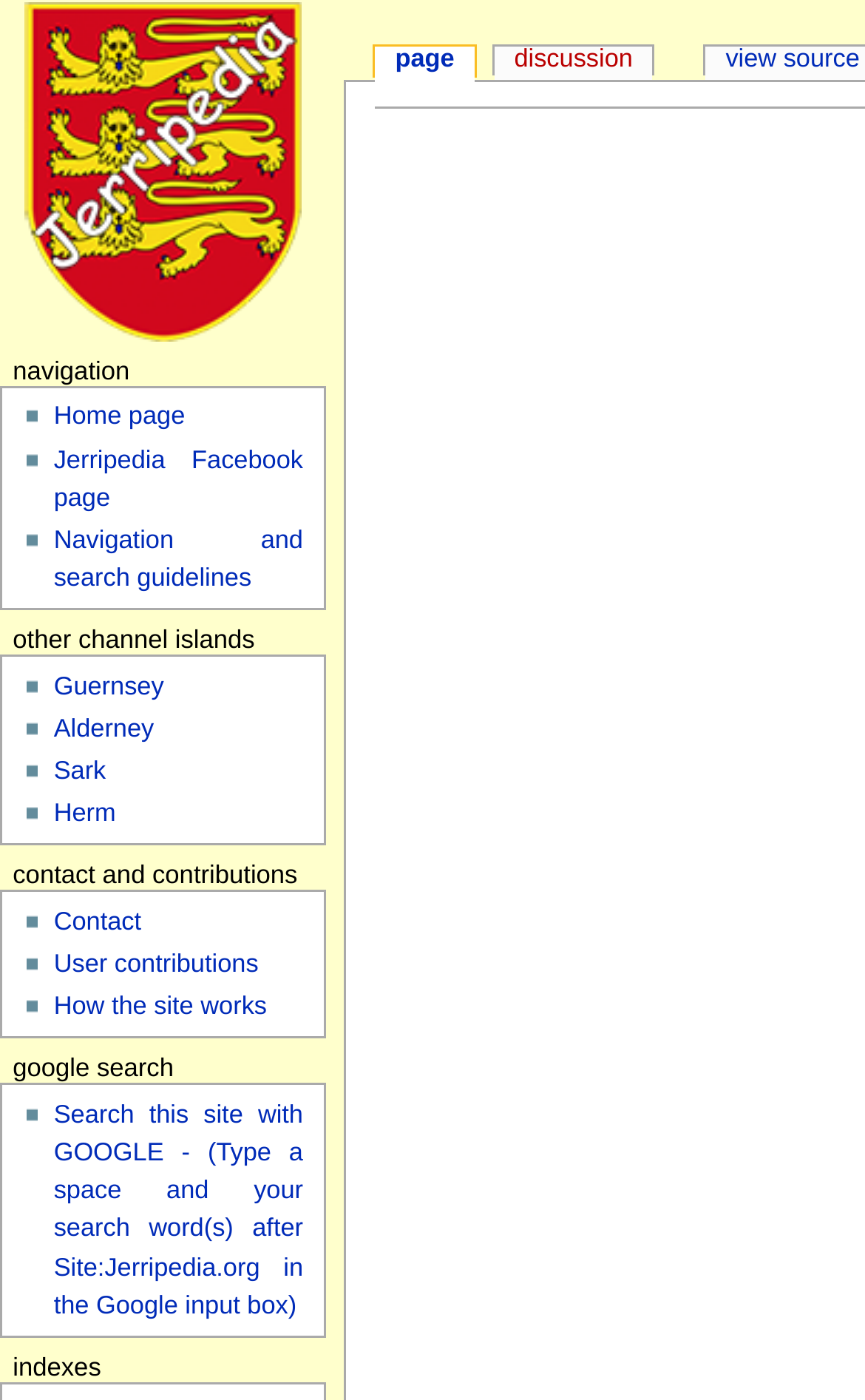Can you find the bounding box coordinates for the element to click on to achieve the instruction: "search for recipes"?

None